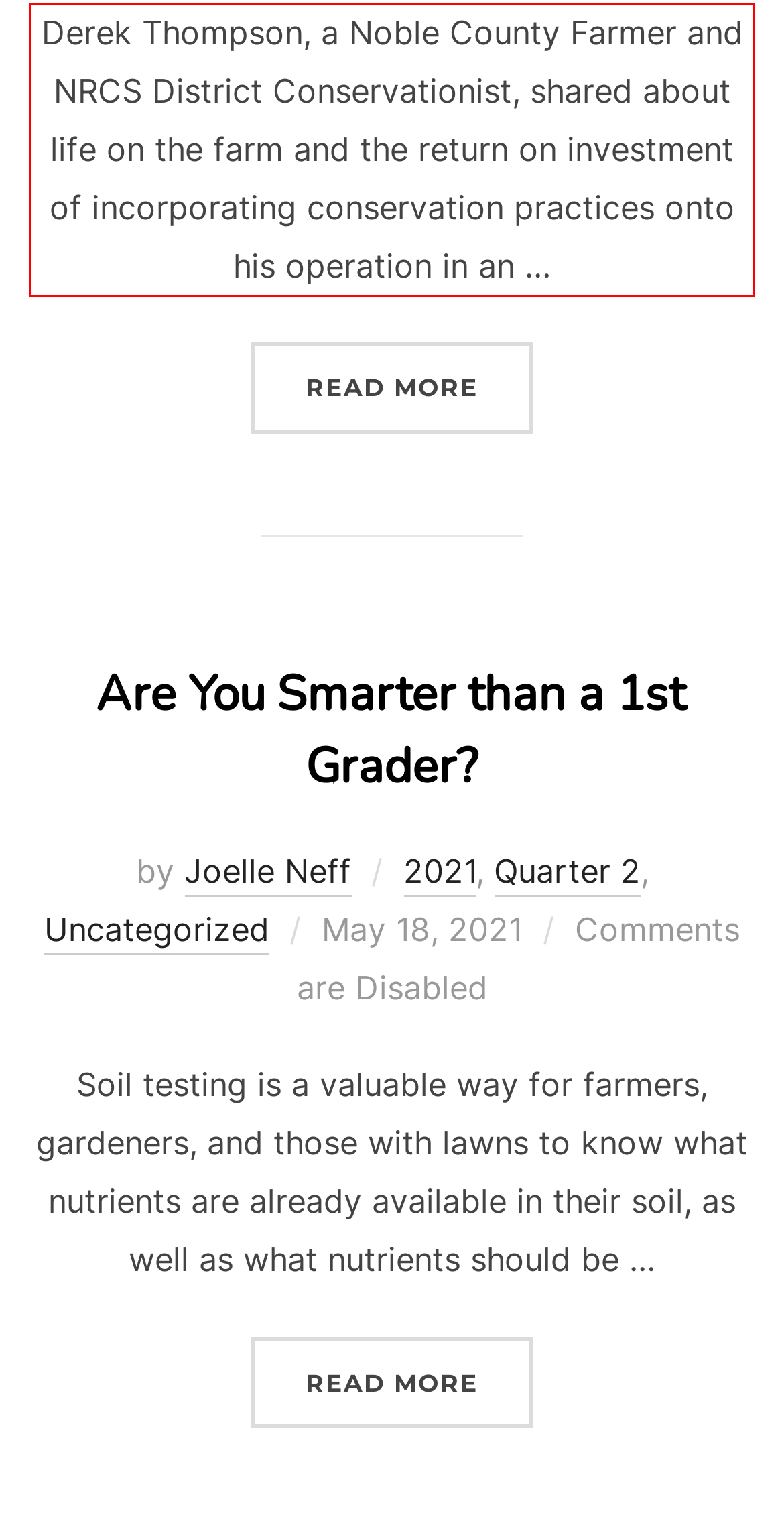Review the webpage screenshot provided, and perform OCR to extract the text from the red bounding box.

Derek Thompson, a Noble County Farmer and NRCS District Conservationist, shared about life on the farm and the return on investment of incorporating conservation practices onto his operation in an …